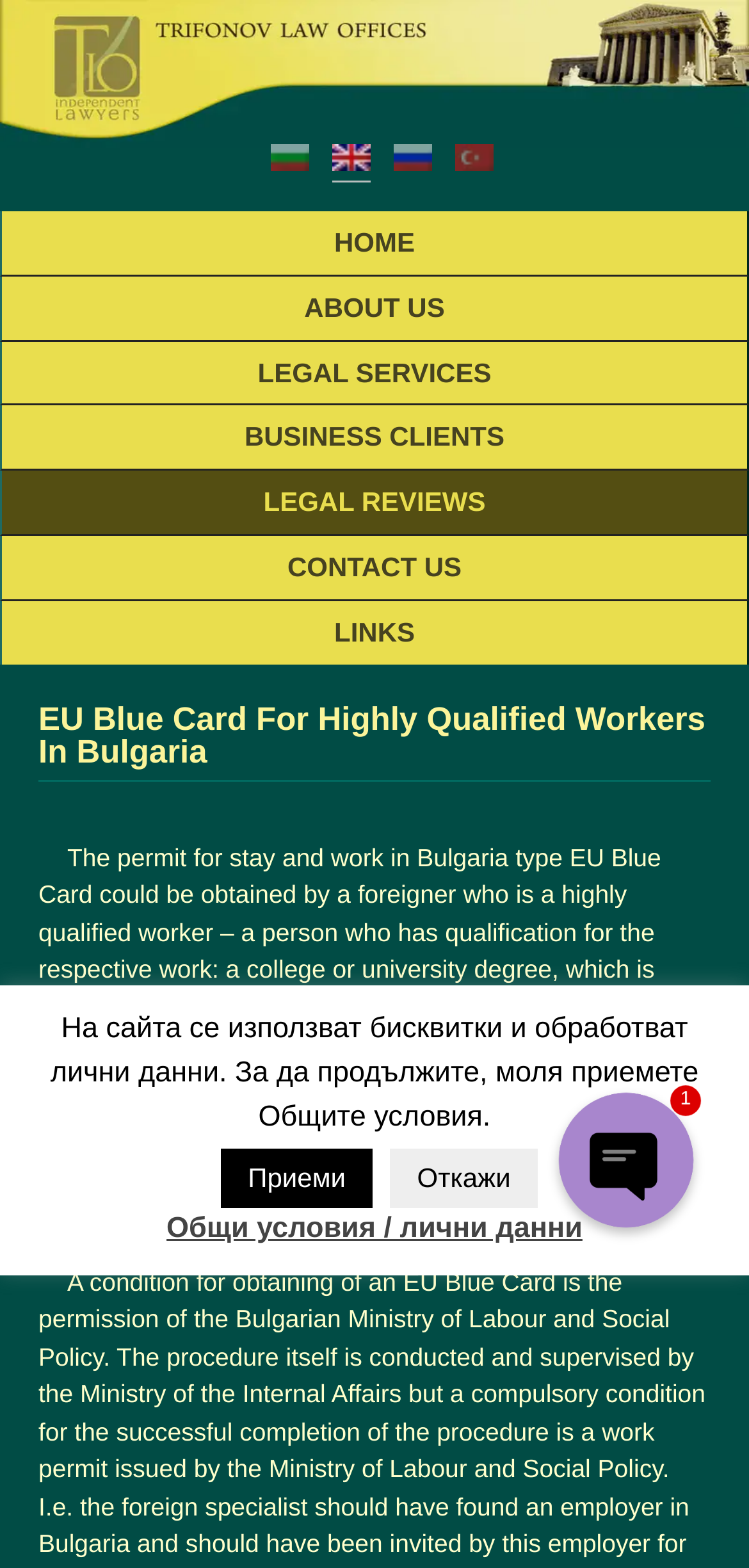What is the purpose of the website?
Could you answer the question with a detailed and thorough explanation?

The webpage appears to be a legal services website, as indicated by the navigation menu links to 'LEGAL SERVICES', 'BUSINESS CLIENTS', and 'LEGAL REVIEWS', which suggest that the website provides legal services and information to clients.